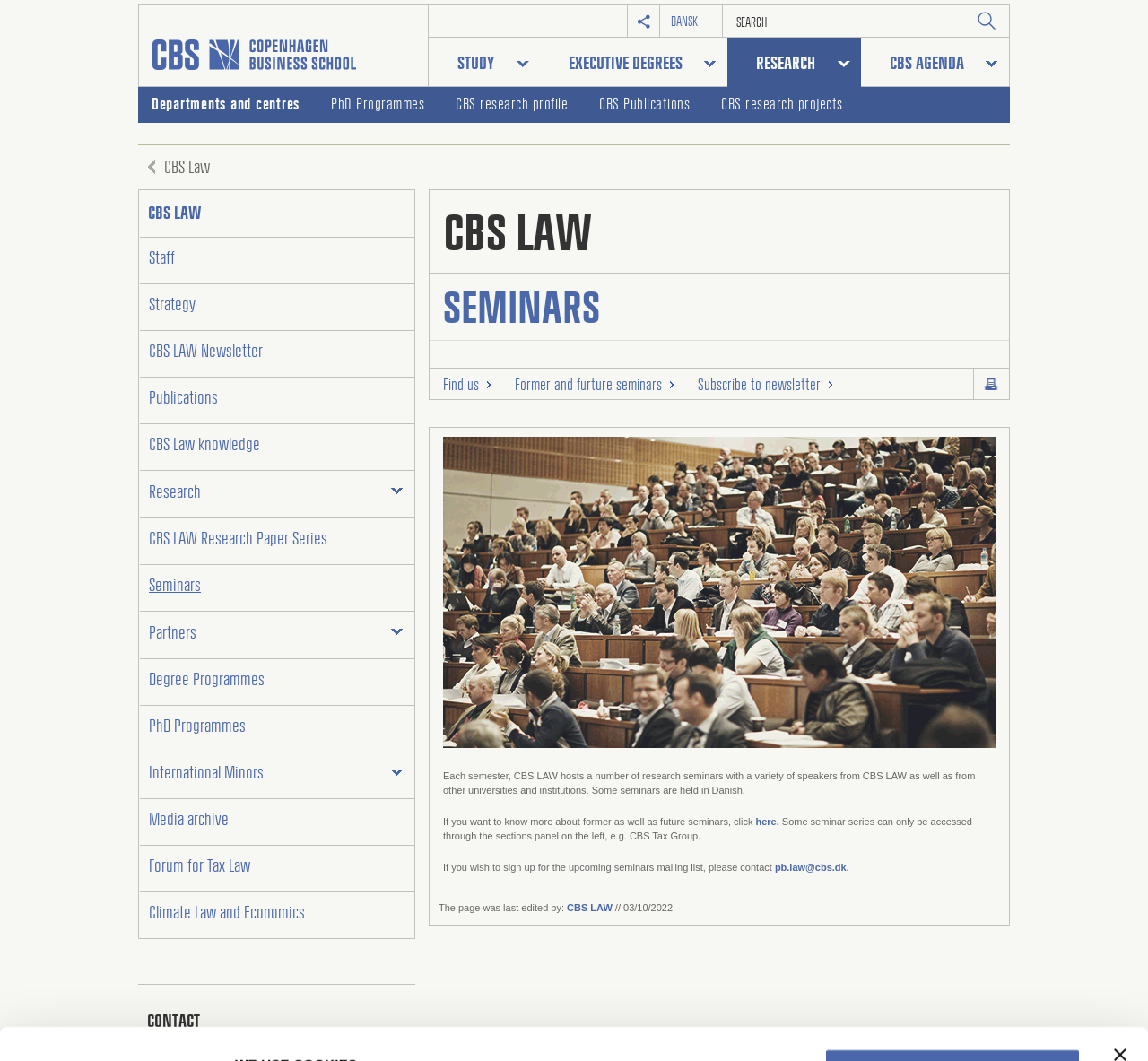What is the purpose of the 'Use necessary cookies only' button?
Using the image, elaborate on the answer with as much detail as possible.

The answer can be inferred by looking at the button's text and its location in the cookie banner, which suggests that it allows the user to opt-out of non-necessary cookies.